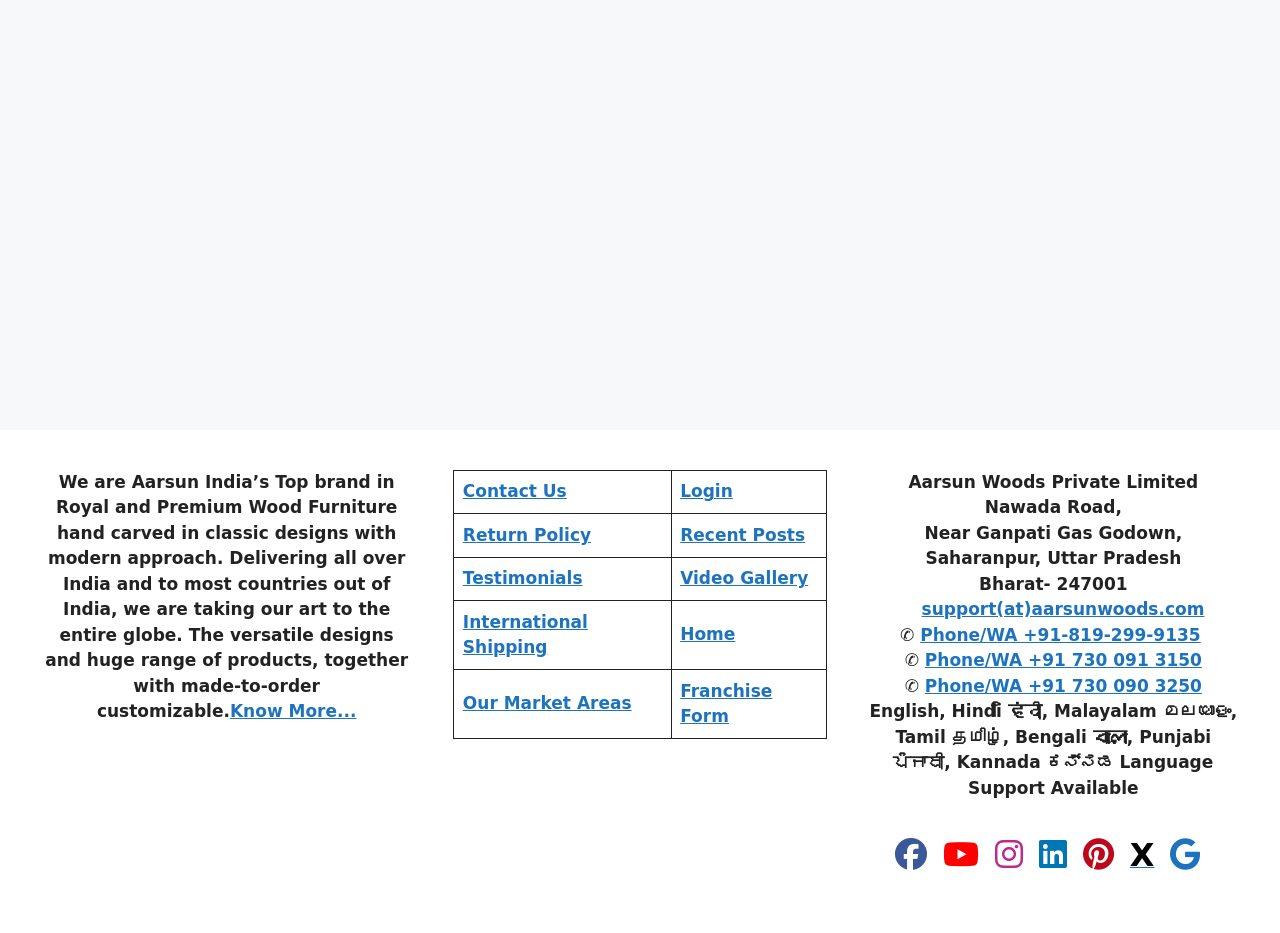Answer this question using a single word or a brief phrase:
What is the phone number for WhatsApp support?

+91-819-299-9135